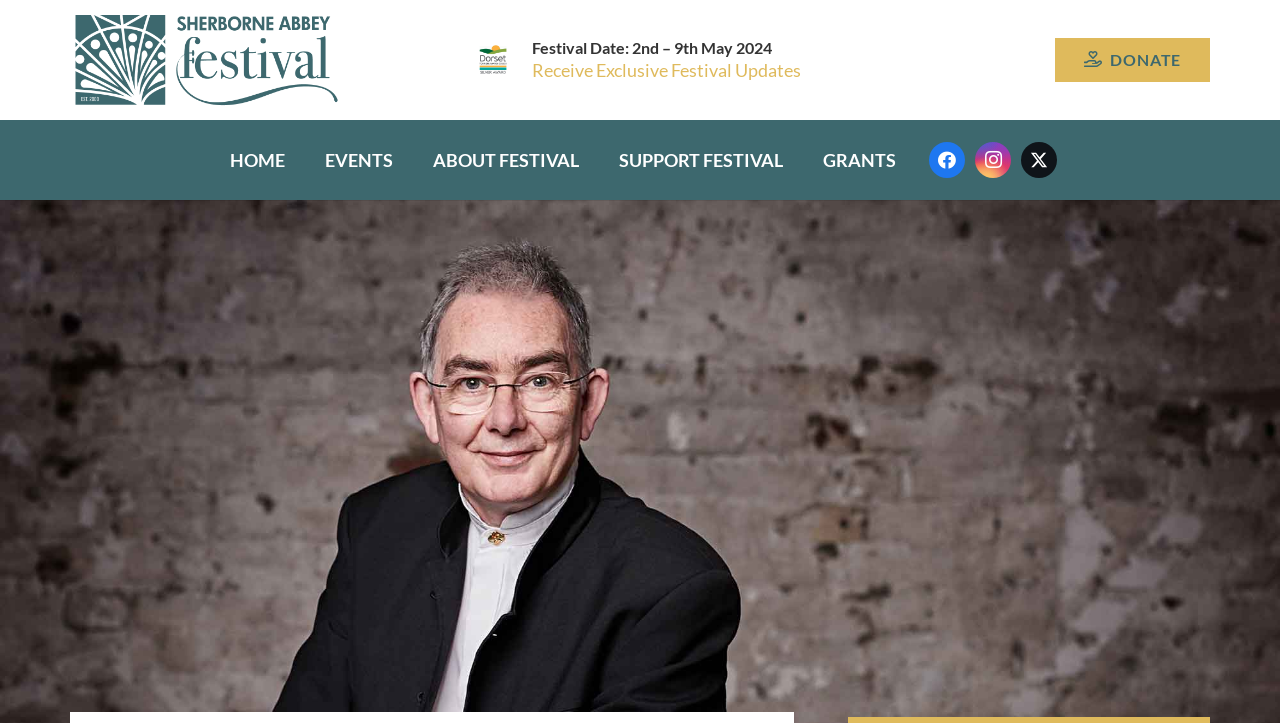Determine the bounding box coordinates of the clickable region to follow the instruction: "Click the Sherborne Abbey Festival logo".

[0.055, 0.014, 0.268, 0.152]